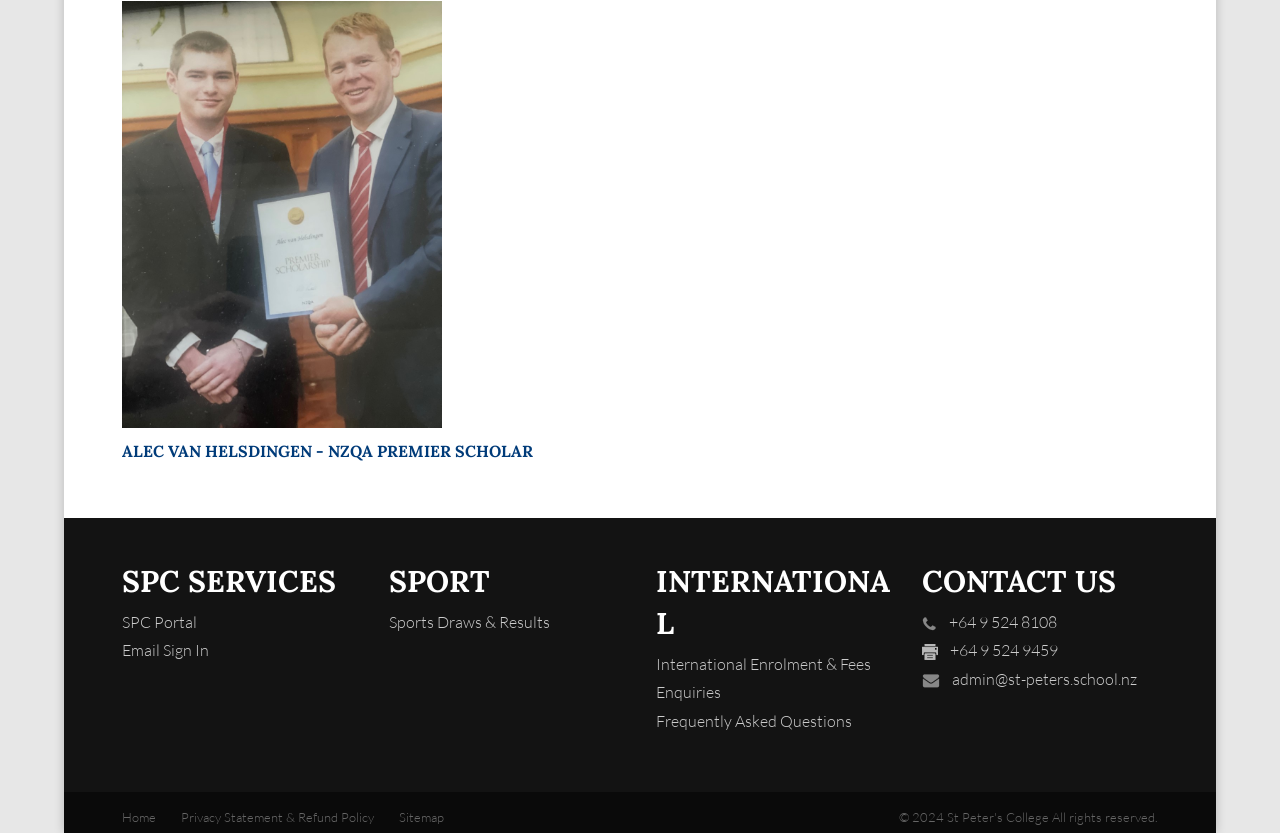What services are provided by SPC?
Kindly offer a comprehensive and detailed response to the question.

The answer can be found by looking at the links under the 'SPC SERVICES' heading, which include 'SPC Portal' and 'Email Sign In'.